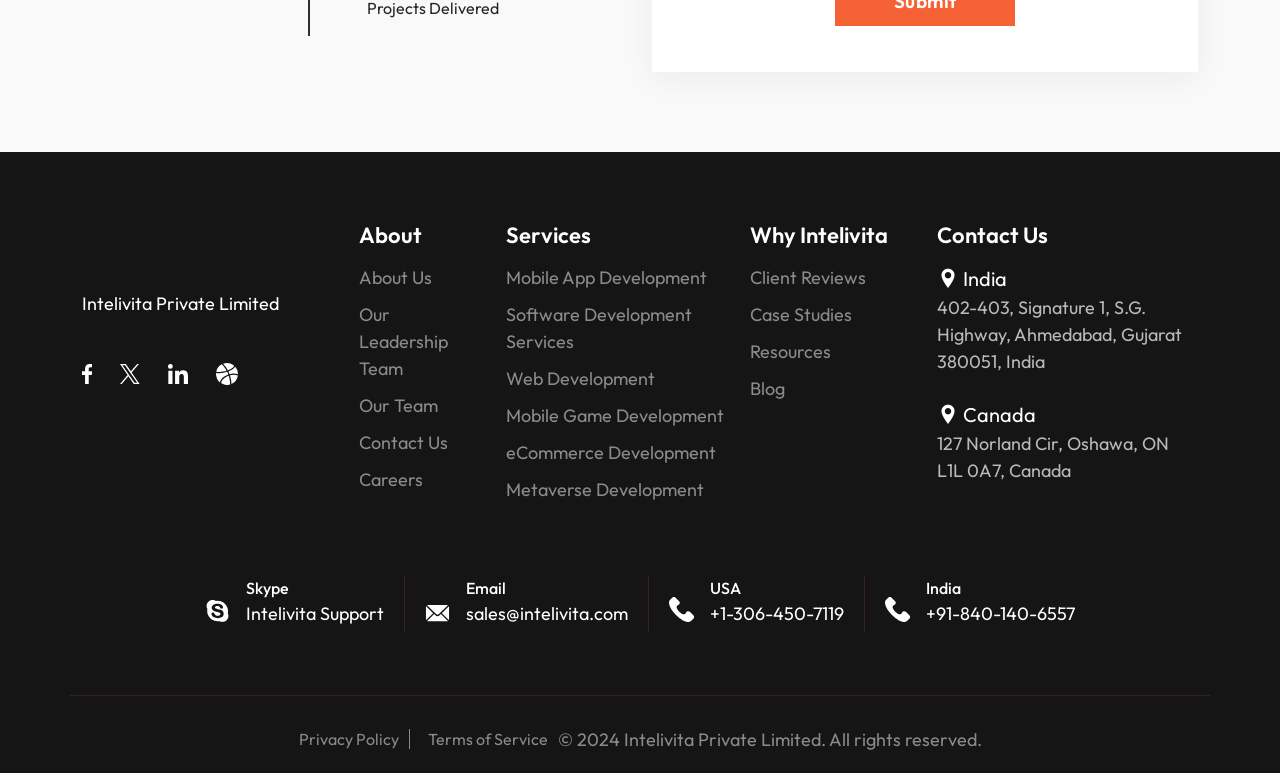Look at the image and write a detailed answer to the question: 
How many contact locations are there?

There are two contact locations, namely India and Canada, which can be found under the 'Contact Us' heading.